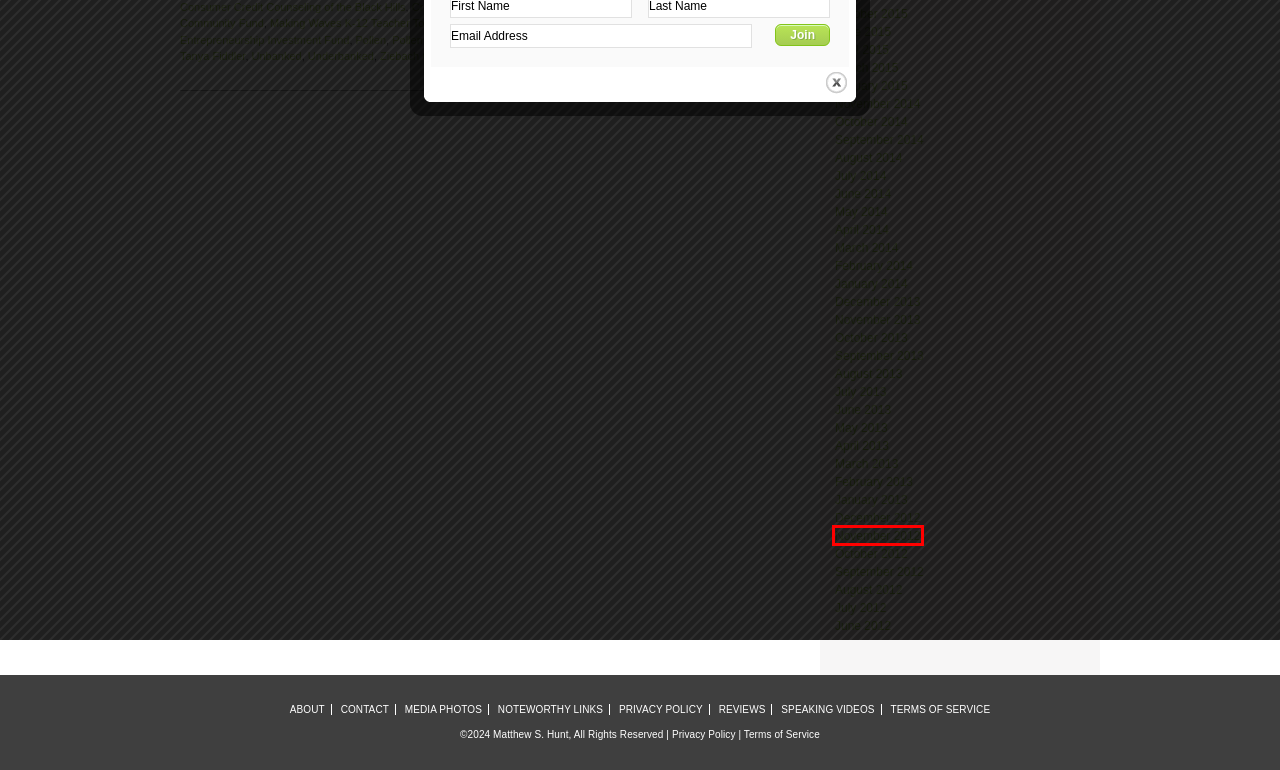You have a screenshot of a webpage with a red bounding box around an element. Choose the best matching webpage description that would appear after clicking the highlighted element. Here are the candidates:
A. March | 2014 | MattHunt | Leadership, Innovation, & Failure
B. September | 2012 | MattHunt | Leadership, Innovation, & Failure
C. May | 2013 | MattHunt | Leadership, Innovation, & Failure
D. Unbanked | MattHunt | Leadership, Innovation, & Failure
E. August | 2012 | MattHunt | Leadership, Innovation, & Failure
F. October | 2015 | MattHunt | Leadership, Innovation, & Failure
G. November | 2012 | MattHunt | Leadership, Innovation, & Failure
H. South Dakota Indian Business Alliance | MattHunt | Leadership, Innovation, & Failure

G